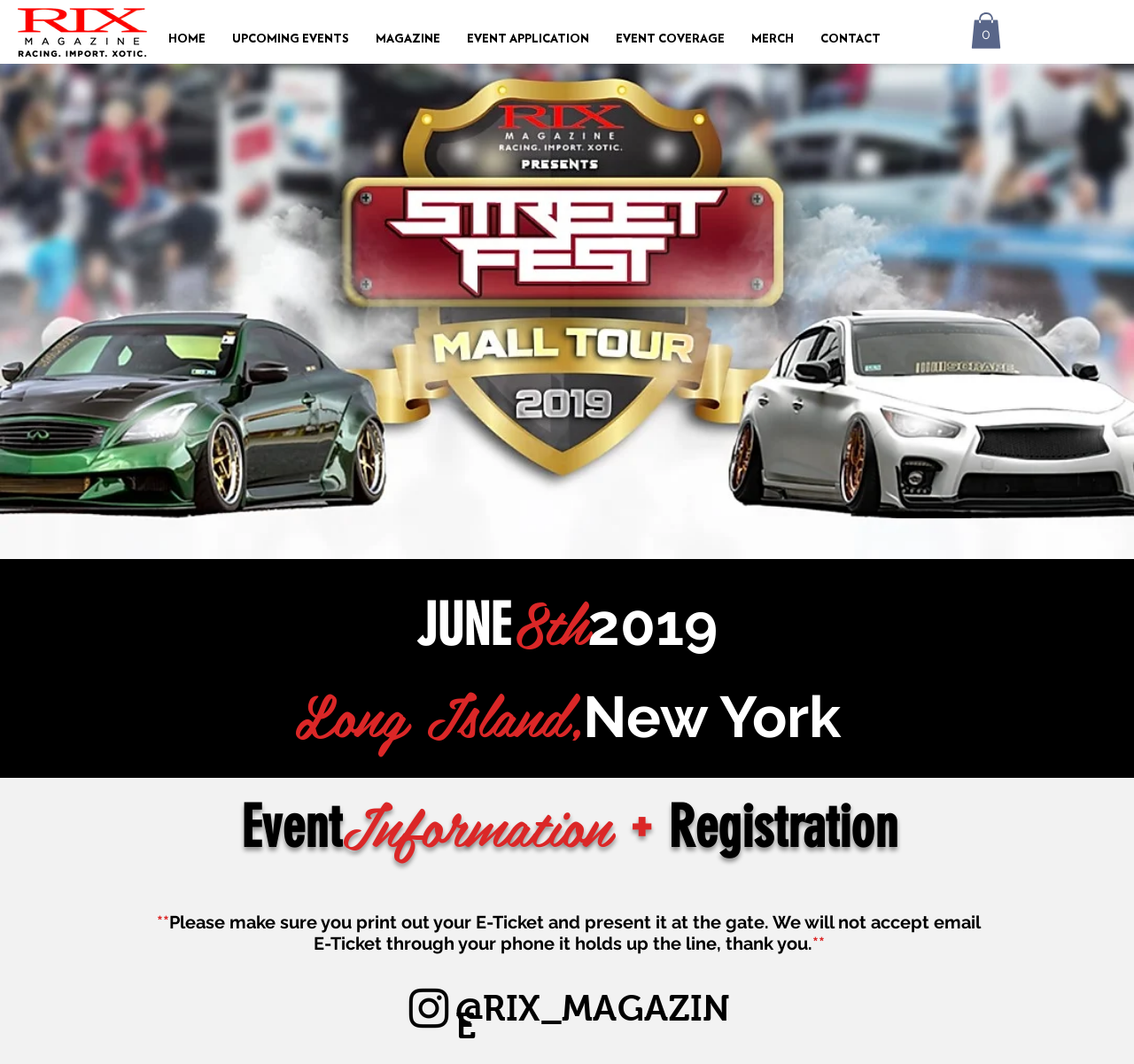Specify the bounding box coordinates for the region that must be clicked to perform the given instruction: "go to home page".

[0.137, 0.021, 0.193, 0.054]